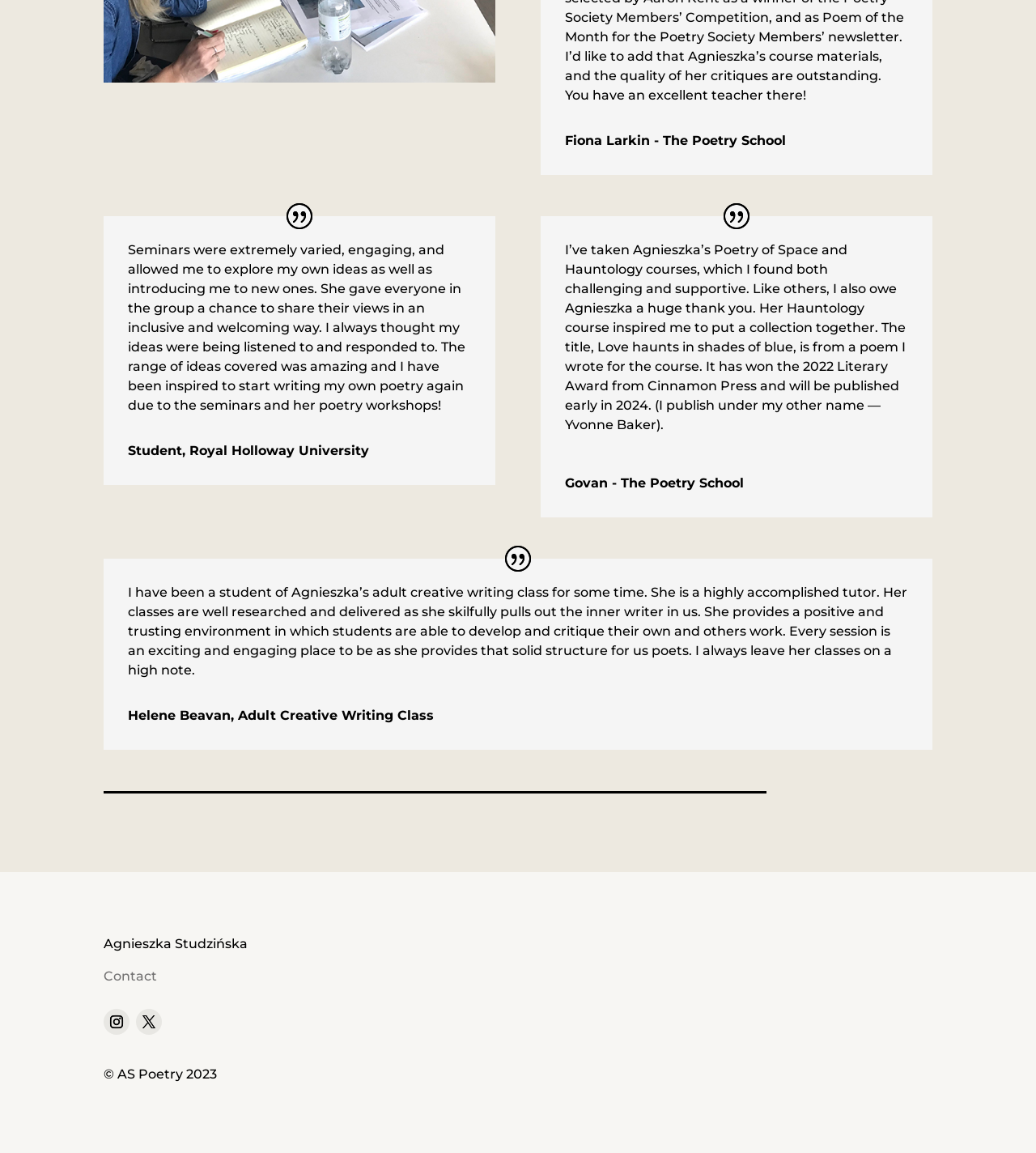What is the title of the poetry collection mentioned in the testimonials?
Using the visual information, answer the question in a single word or phrase.

Love haunts in shades of blue